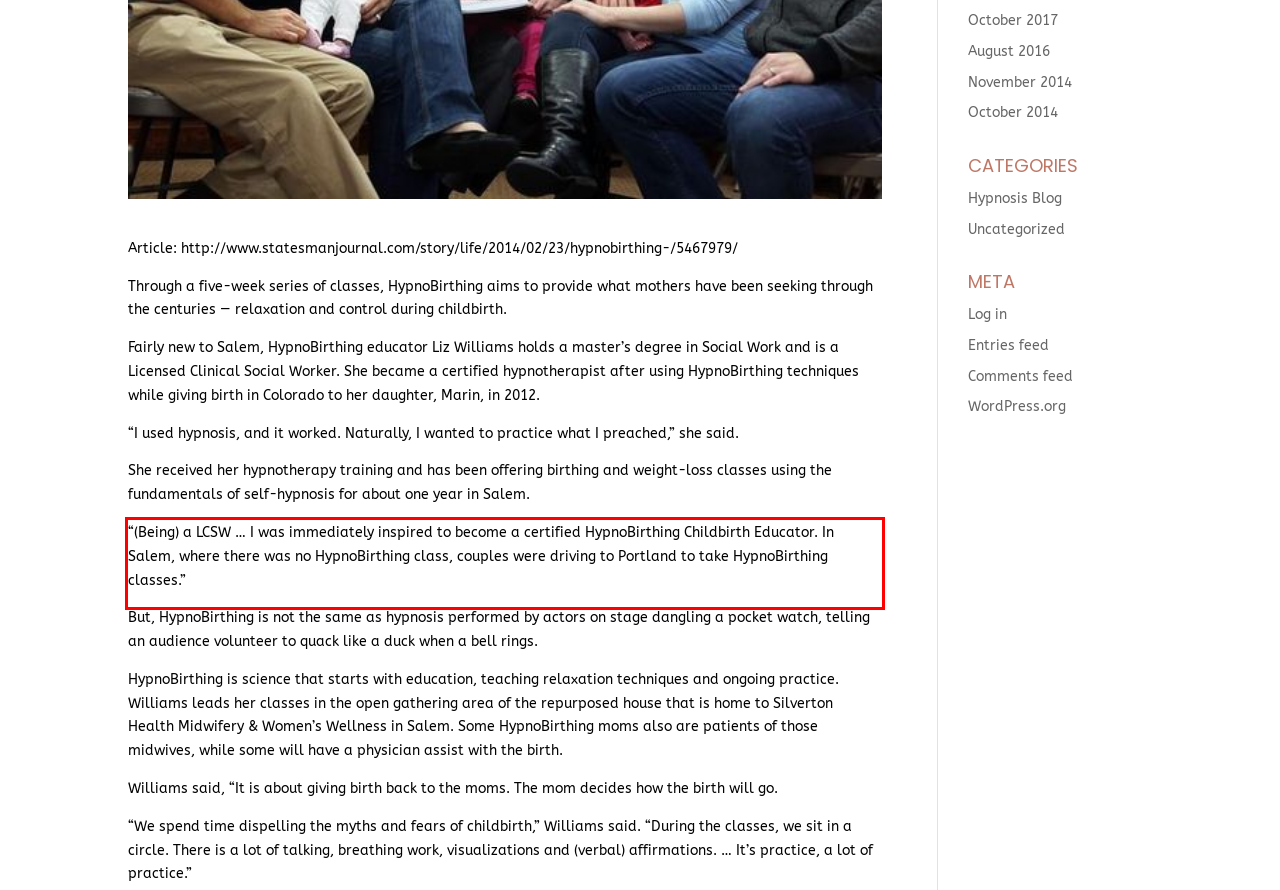Observe the screenshot of the webpage that includes a red rectangle bounding box. Conduct OCR on the content inside this red bounding box and generate the text.

“(Being) a LCSW … I was immediately inspired to become a certified HypnoBirthing Childbirth Educator. In Salem, where there was no HypnoBirthing class, couples were driving to Portland to take HypnoBirthing classes.”